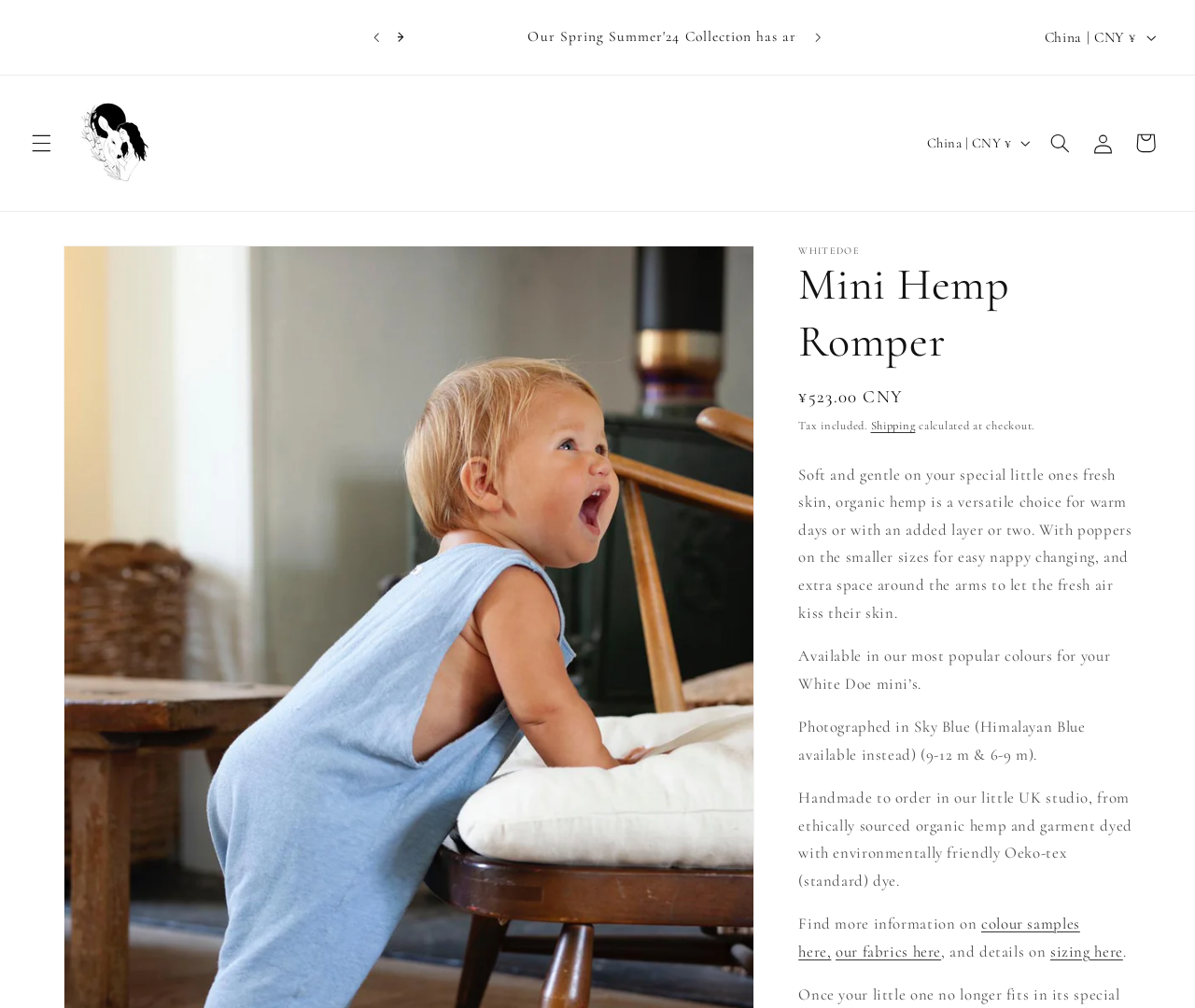Determine the bounding box coordinates for the region that must be clicked to execute the following instruction: "Click the 'Previous announcement' button".

[0.298, 0.019, 0.333, 0.056]